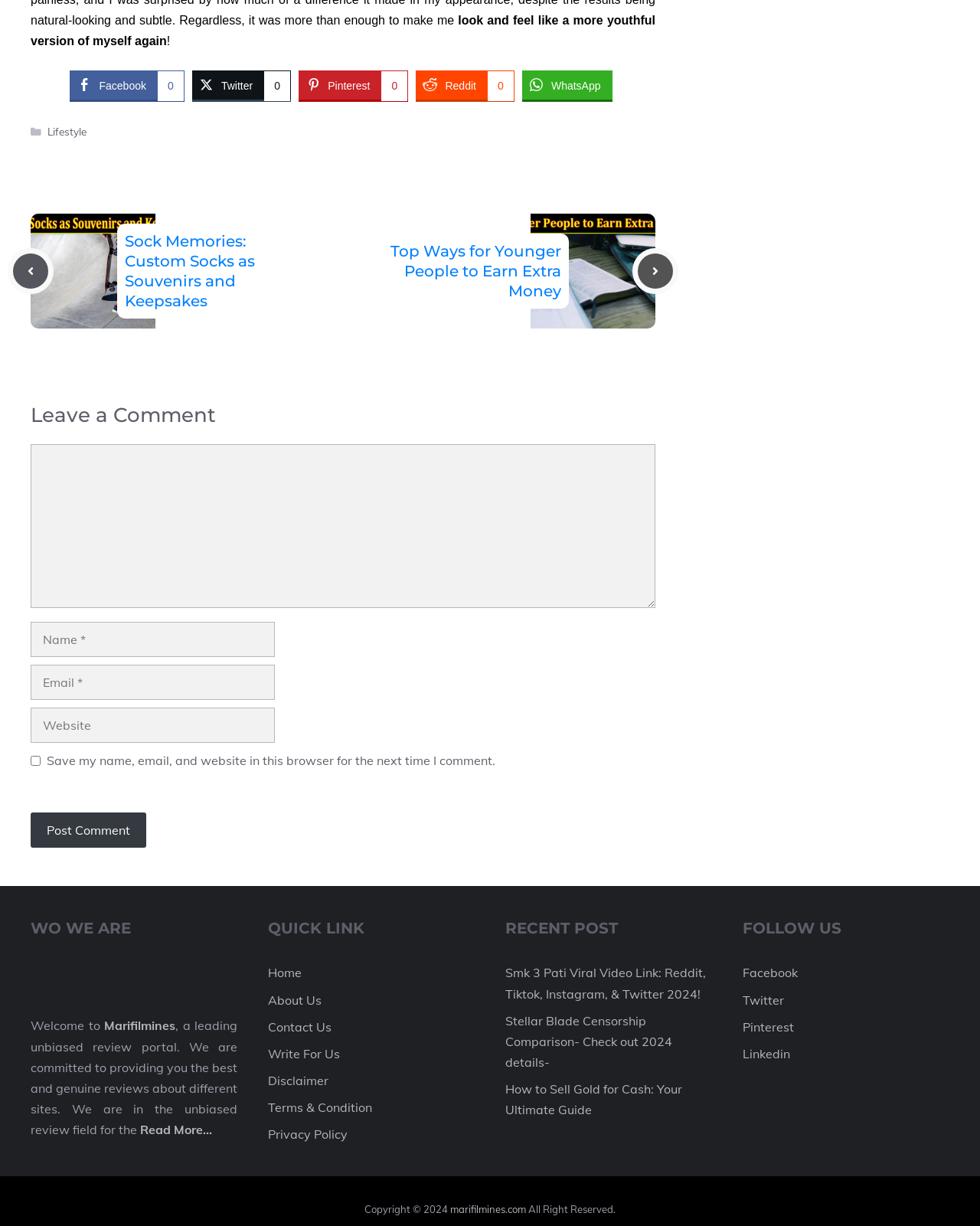Respond with a single word or phrase:
What is the purpose of the website?

Review portal